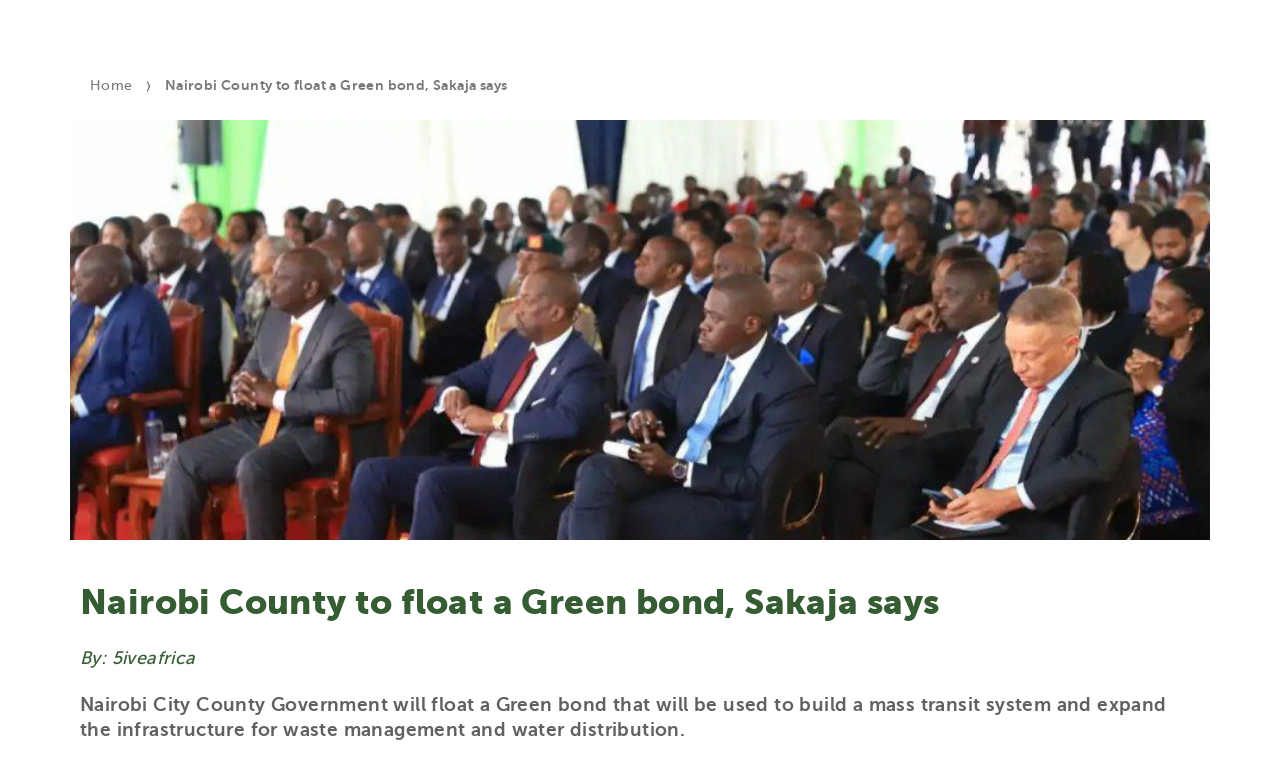What is the name of the government mentioned?
Please answer the question with a single word or phrase, referencing the image.

Nairobi City County Government